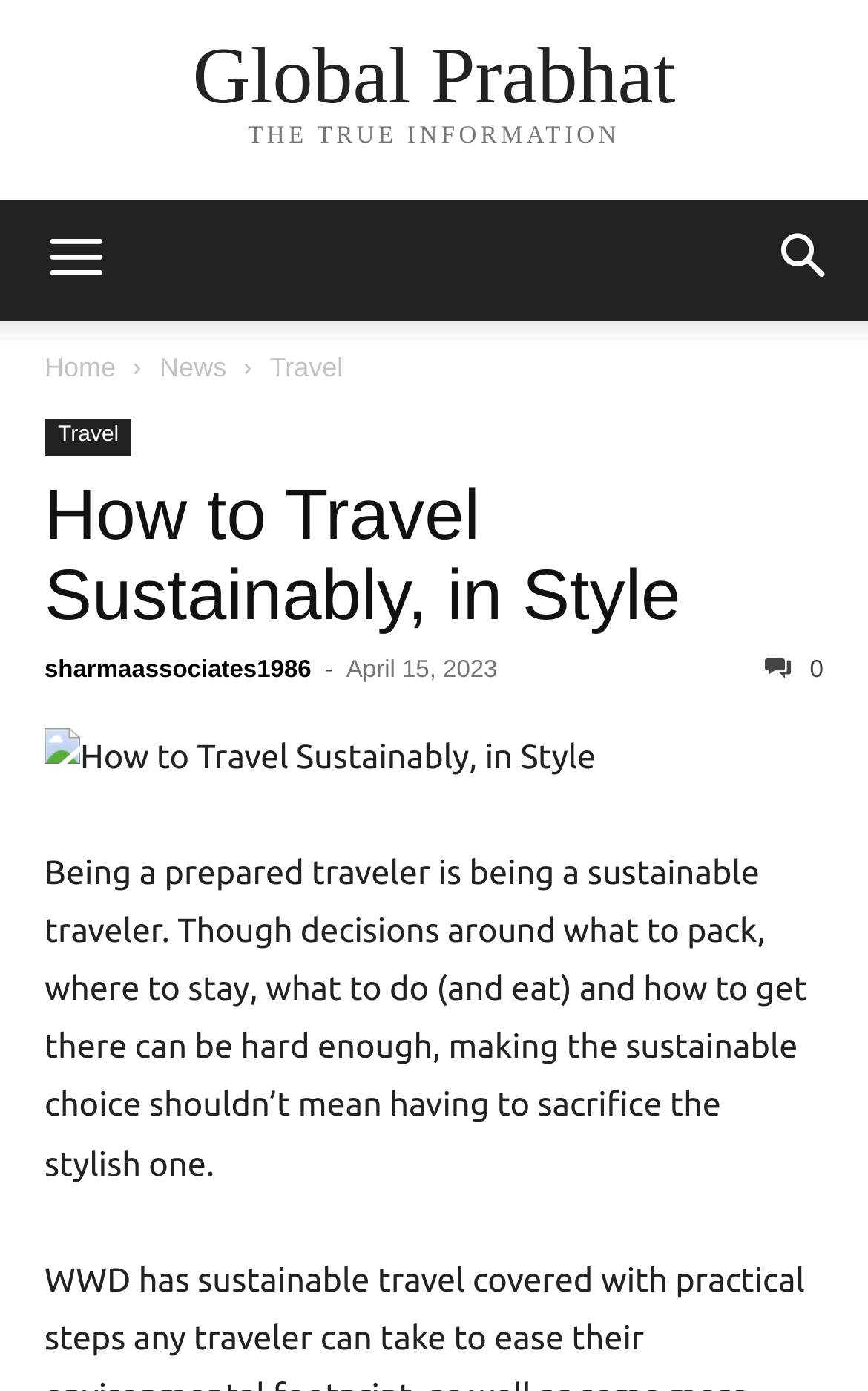Locate the bounding box coordinates of the element that should be clicked to execute the following instruction: "Click on the 'How to Travel Sustainably, in Style' link".

[0.051, 0.341, 0.784, 0.456]